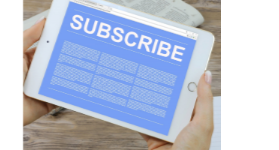Summarize the image with a detailed description that highlights all prominent details.

The image depicts a person holding a tablet device displaying a subscription interface. The screen prominently features the word "SUBSCRIBE" in bold, white letters against a blue background, suggesting a call to action for users to engage with content or newsletters. The tablet is positioned on a wooden surface, alongside some papers, giving a casual and inviting vibe to the scene. This visual encourages viewers to consider subscribing for more information or updates, reflecting modern digital interactions and communication methods.